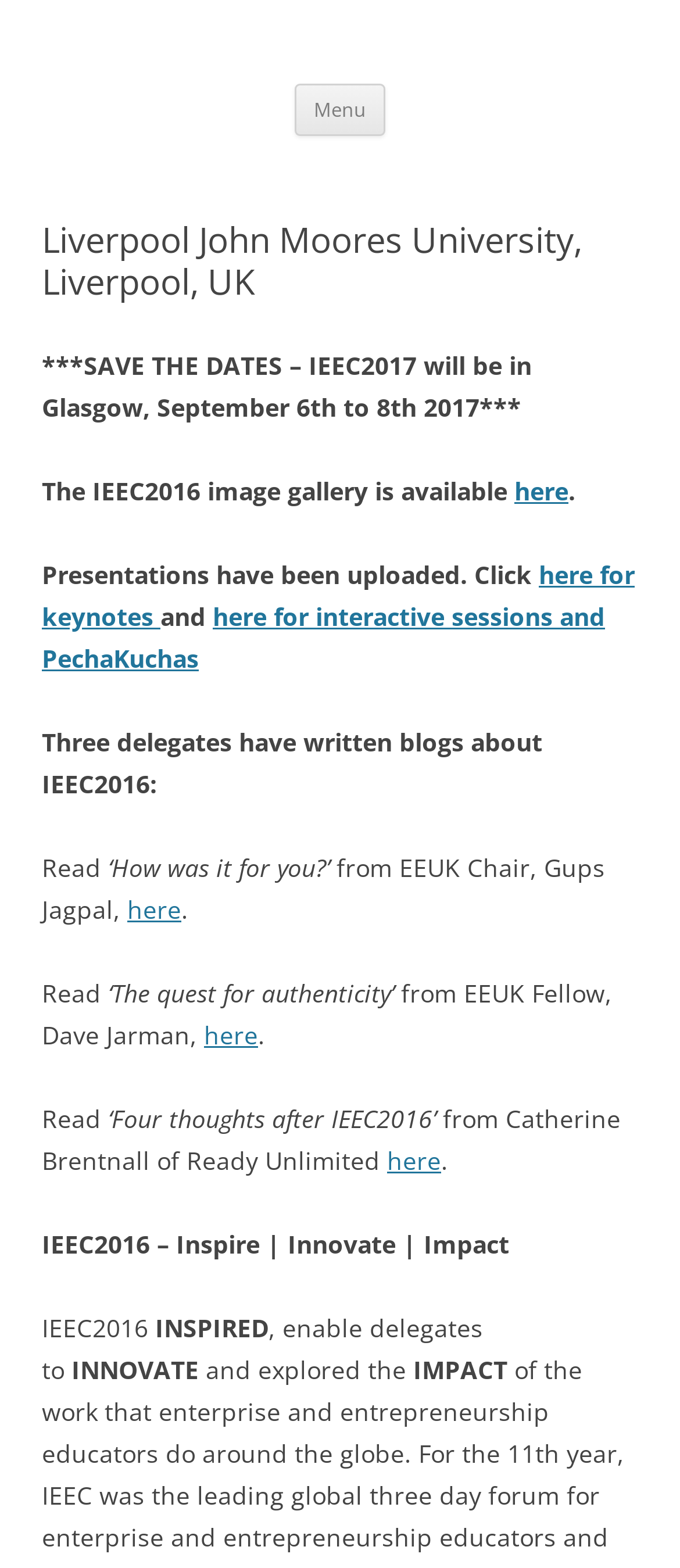What is the purpose of the IEEC conference?
Please provide a single word or phrase as your answer based on the screenshot.

Inspire | Innovate | Impact